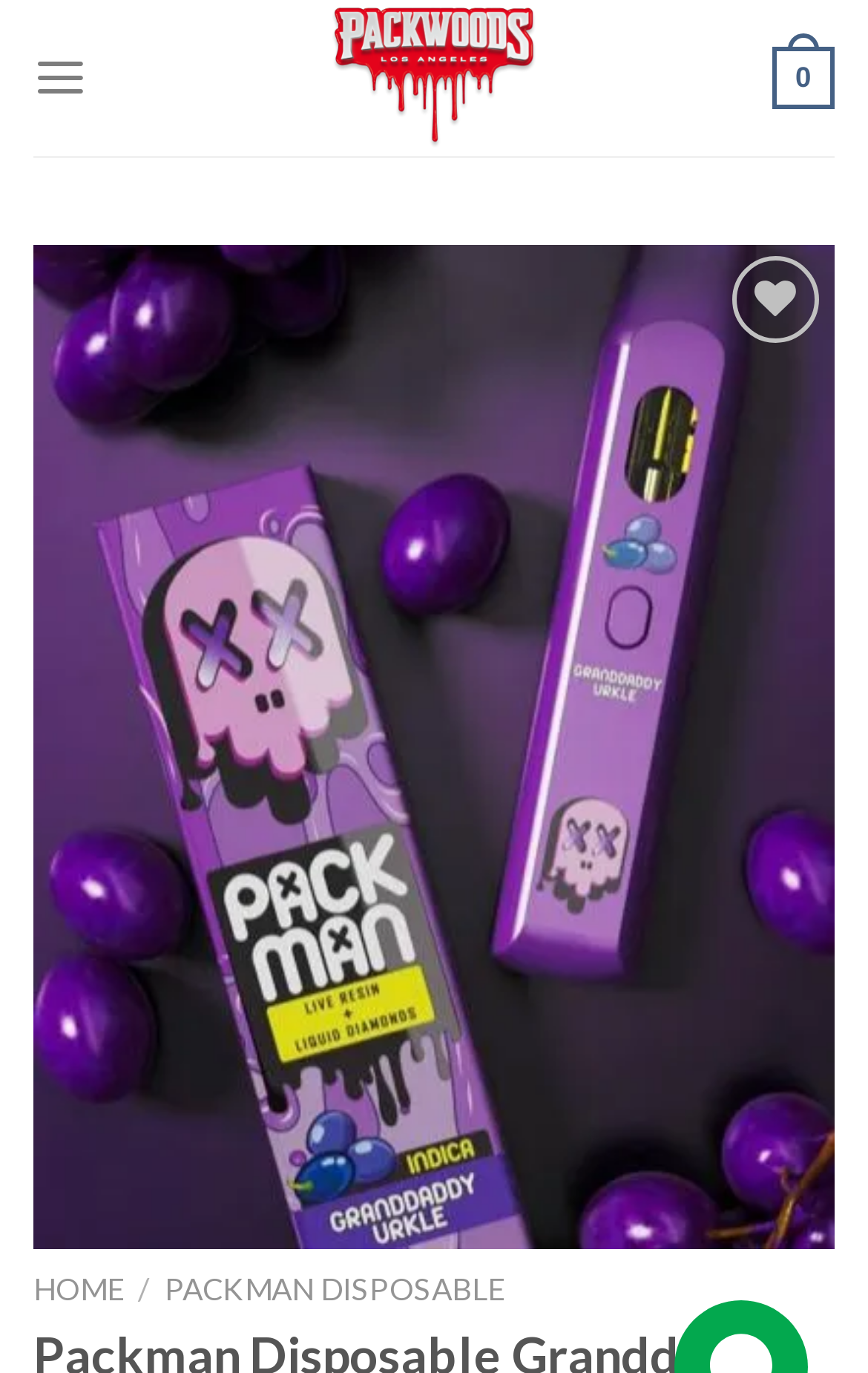Explain the webpage's layout and main content in detail.

The webpage is about Packman Disposable Granddaddy Urkle, a premium cannabis product. At the top left, there is a link to the website's homepage, "packwoodsdisposable.org", accompanied by an image of the same name. Below this, there is a menu link labeled "Menu" and a link with no text, "0". 

To the right of these links, there is a wishlist button and an "Add to wishlist" link. Below these elements, there is a large figure that takes up most of the page's width, containing an image and a link with no text. Within this figure, there are two buttons, "Previous" and "Next", both of which are disabled. Each button has an accompanying image.

At the bottom of the page, there are three links: "HOME", a separator "/" and "PACKMAN DISPOSABLE". The product's name, "Packman Disposable Granddaddy Urkle (Indica)", is likely displayed as the page title.